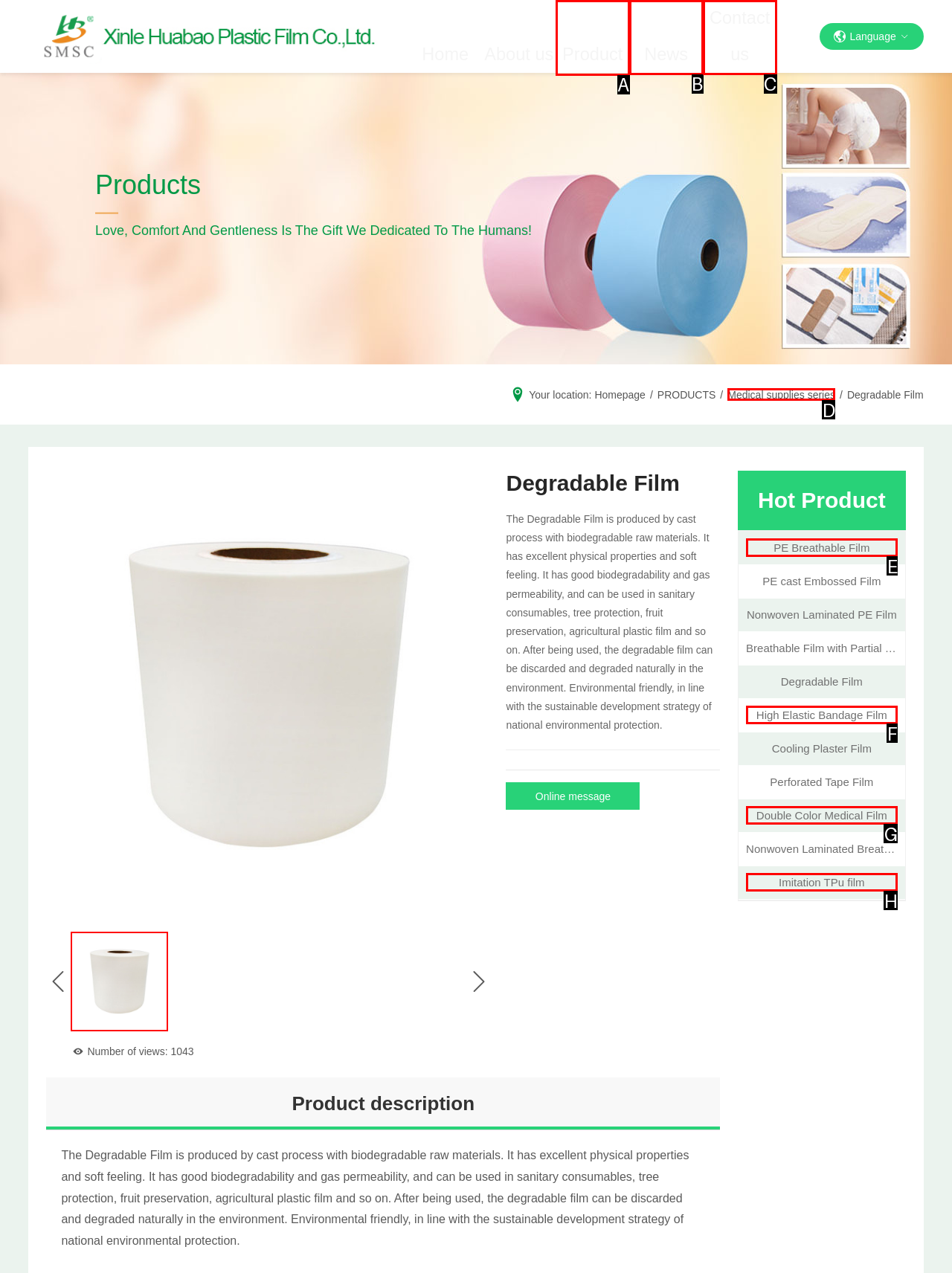Select the HTML element to finish the task: Go to the 'Product' page Reply with the letter of the correct option.

A